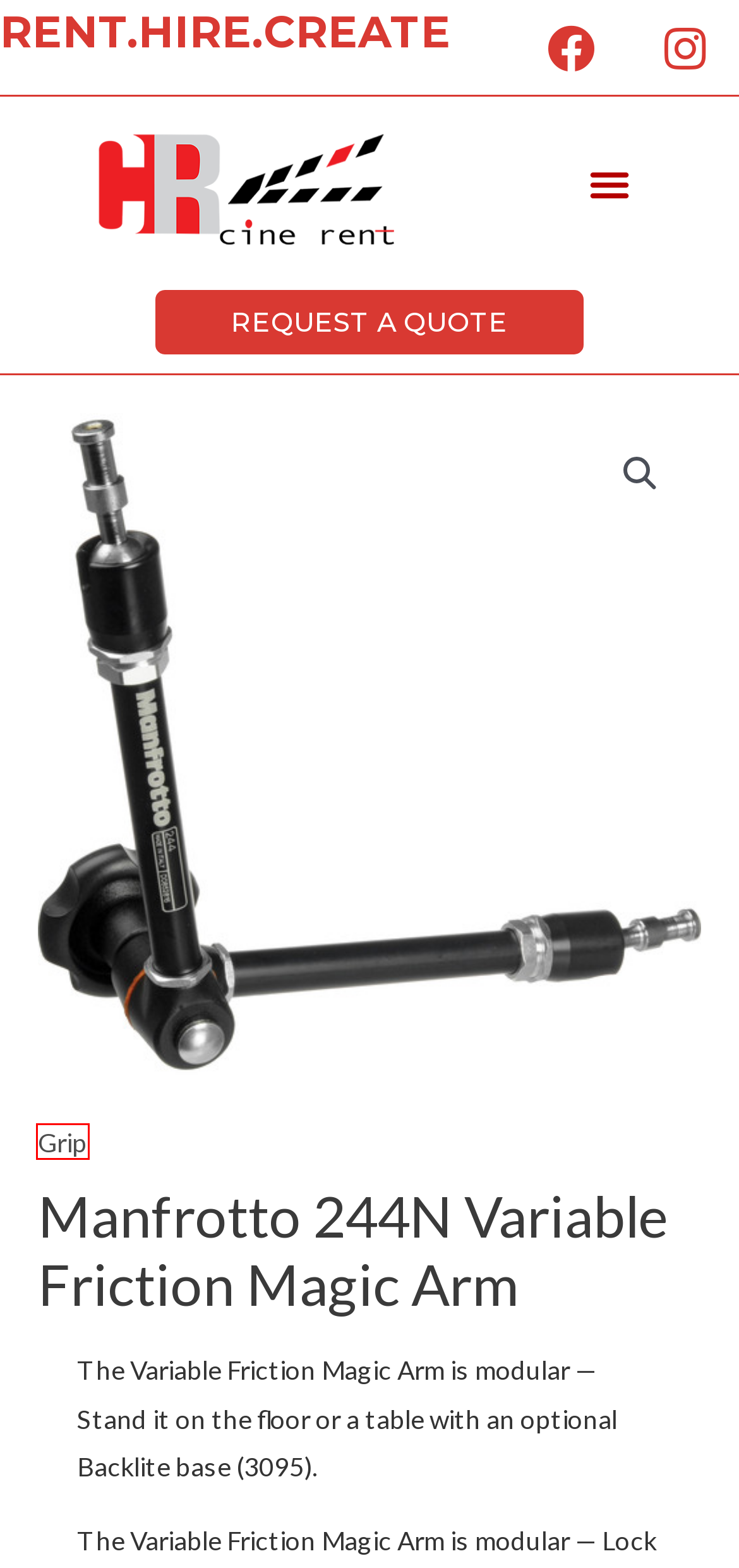You have a screenshot showing a webpage with a red bounding box highlighting an element. Choose the webpage description that best fits the new webpage after clicking the highlighted element. The descriptions are:
A. Accessories – CineRent
B. Video Cameras – CineRent
C. Grip – CineRent
D. Bricat – creating WEBart since 2012 – Luxury web design, web hosting and SEO agency
E. Live Streaming & Broadcast – CineRent
F. Lenses Accessories – CineRent
G. Lighting – CineRent
H. GFS Spinning Head – CineRent

C